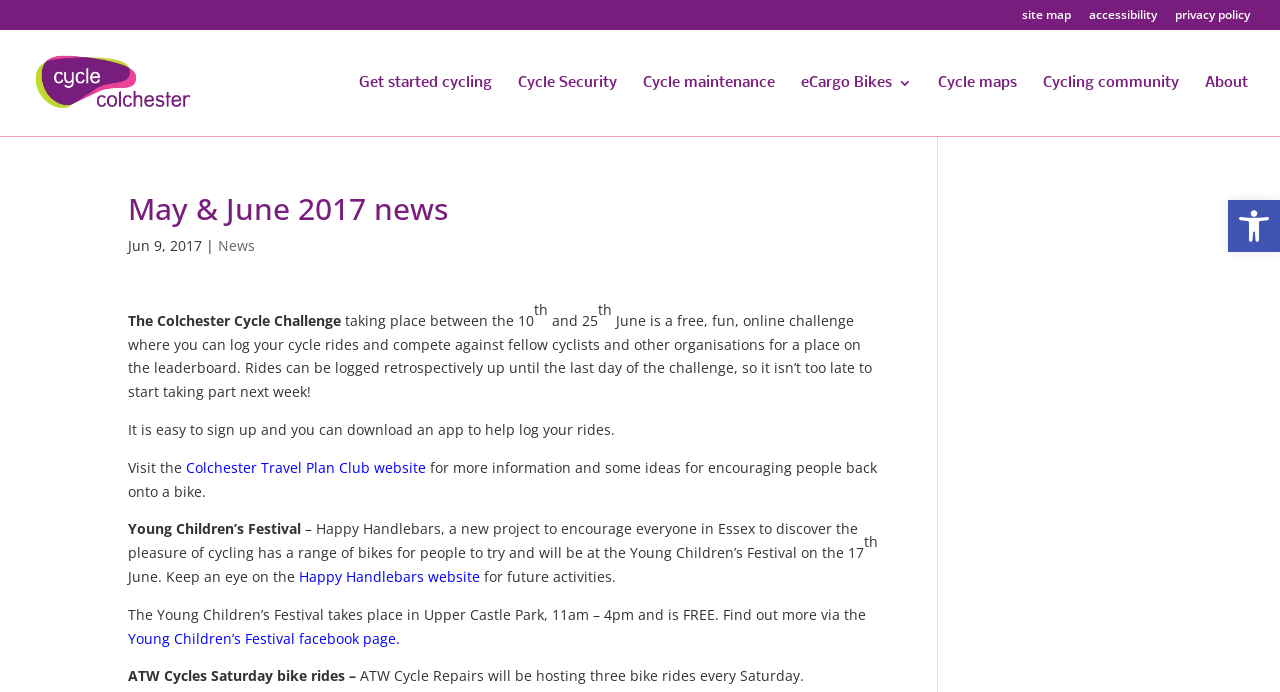Find the bounding box coordinates for the element described here: "Colchester Travel Plan Club website".

[0.145, 0.662, 0.333, 0.689]